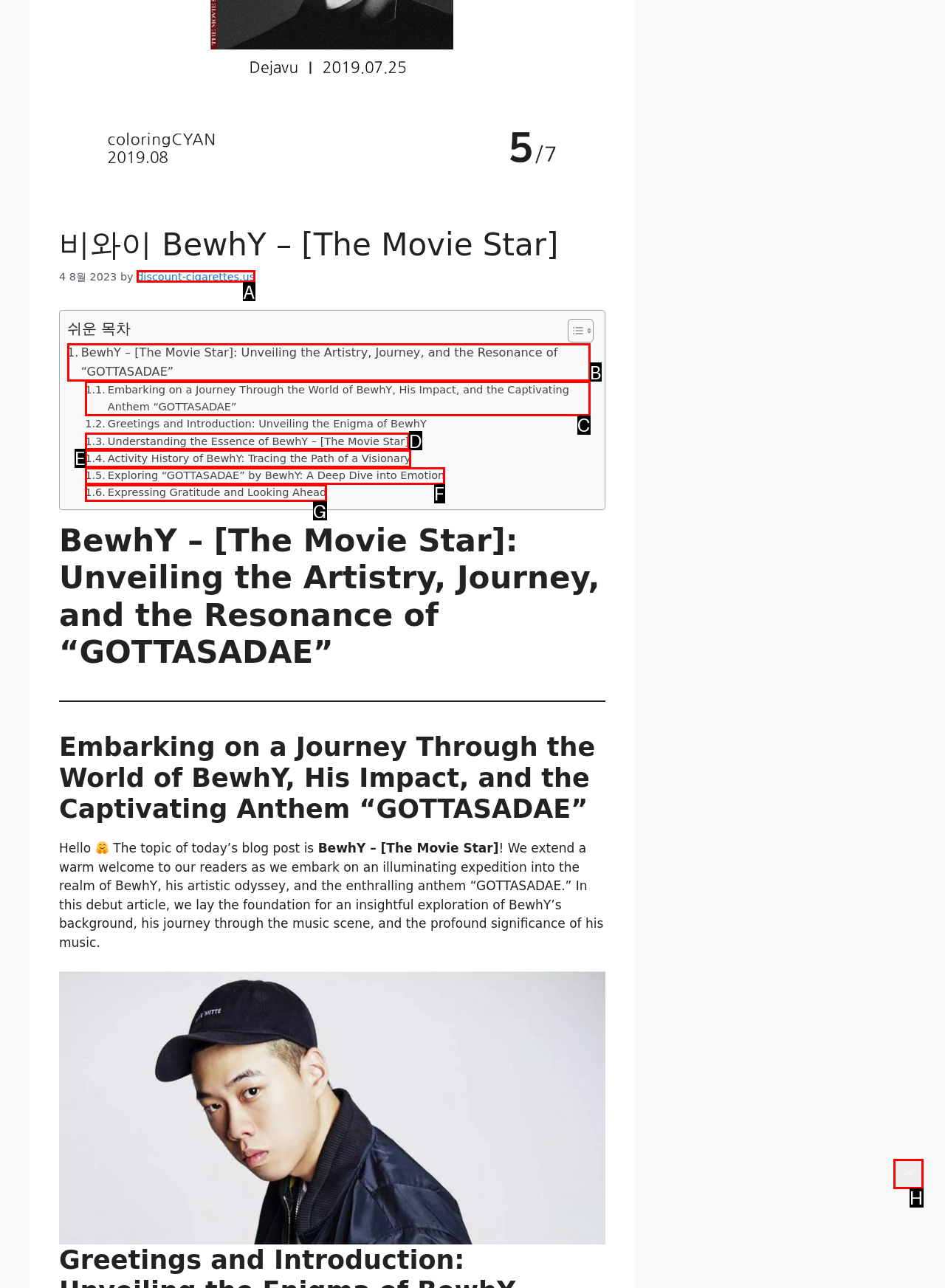Select the option that corresponds to the description: Expressing Gratitude and Looking Ahead
Respond with the letter of the matching choice from the options provided.

G